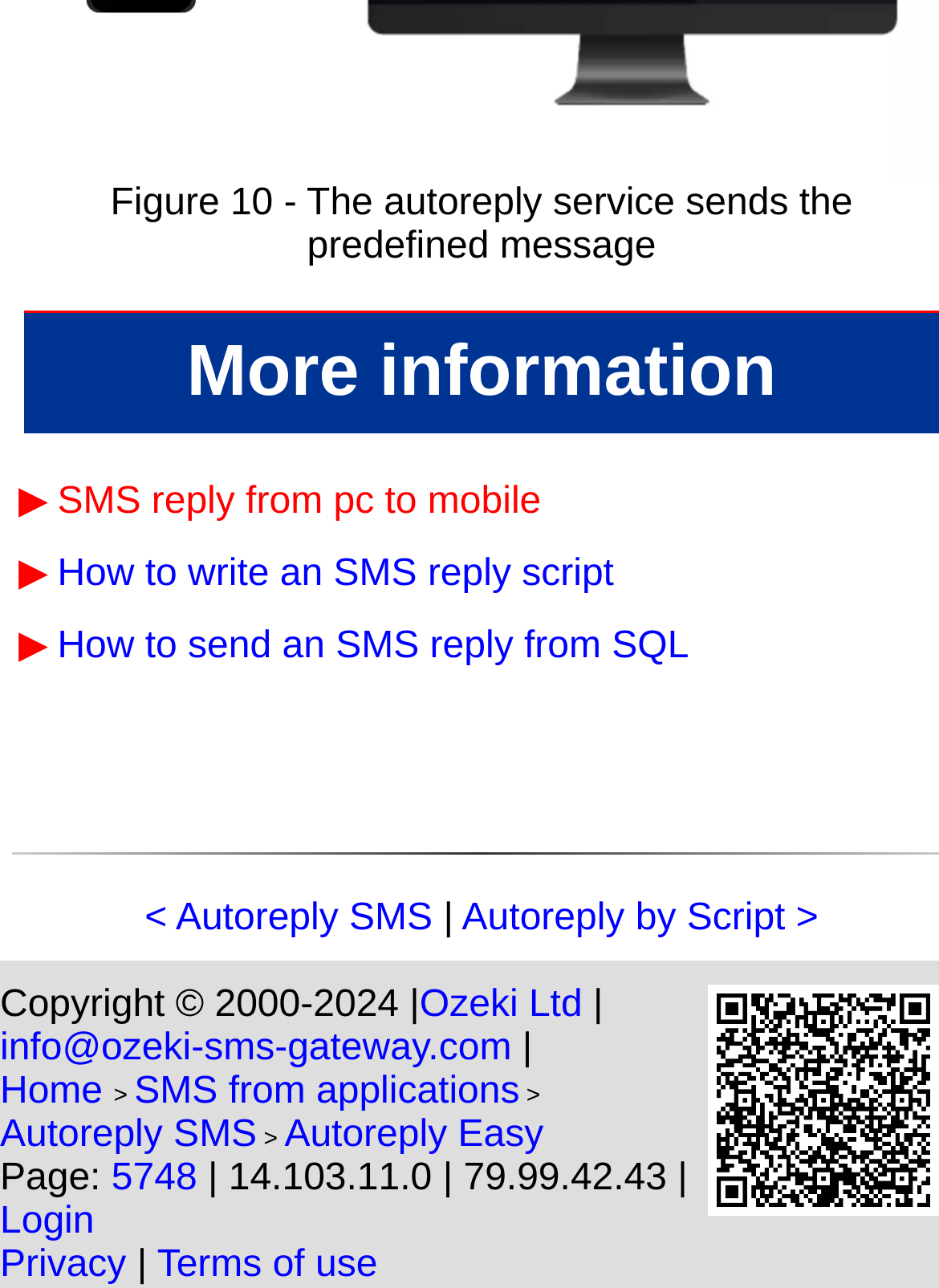Please specify the bounding box coordinates in the format (top-left x, top-left y, bottom-right x, bottom-right y), with values ranging from 0 to 1. Identify the bounding box for the UI component described as follows: Autoreply SMS

[0.0, 0.865, 0.274, 0.897]